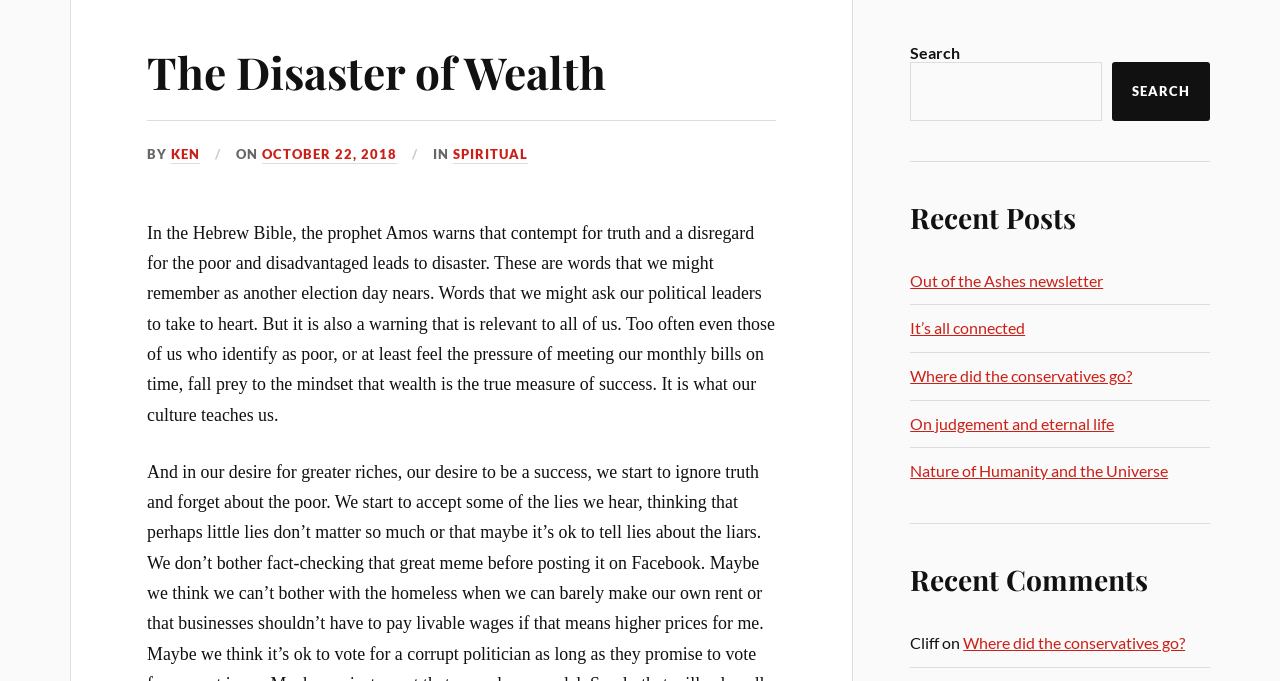Identify the bounding box for the UI element described as: "The Disaster of Wealth". The coordinates should be four float numbers between 0 and 1, i.e., [left, top, right, bottom].

[0.115, 0.061, 0.473, 0.148]